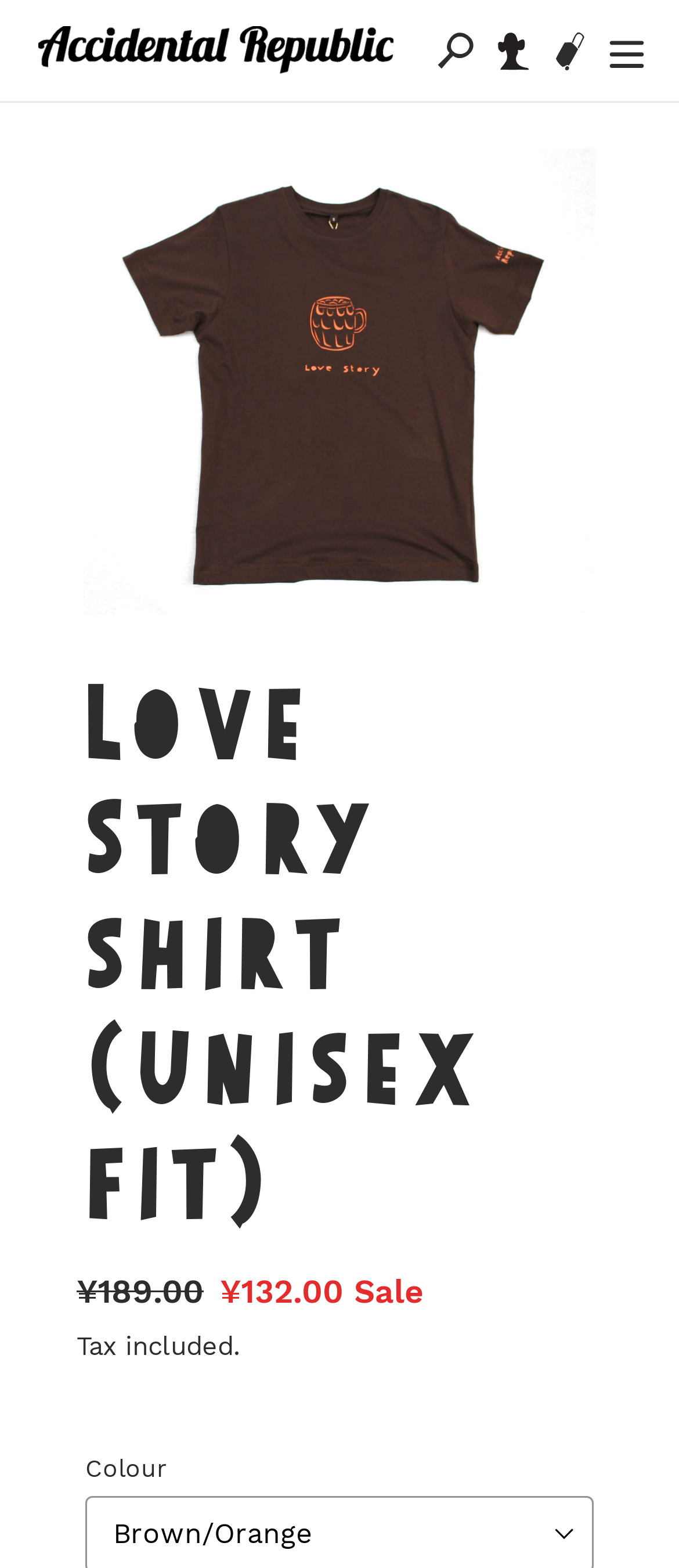What is the theme of the shirt design?
Examine the webpage screenshot and provide an in-depth answer to the question.

I found the theme of the shirt design by looking at the image of the shirt, which features an orange pint of beer on a brown jersey.